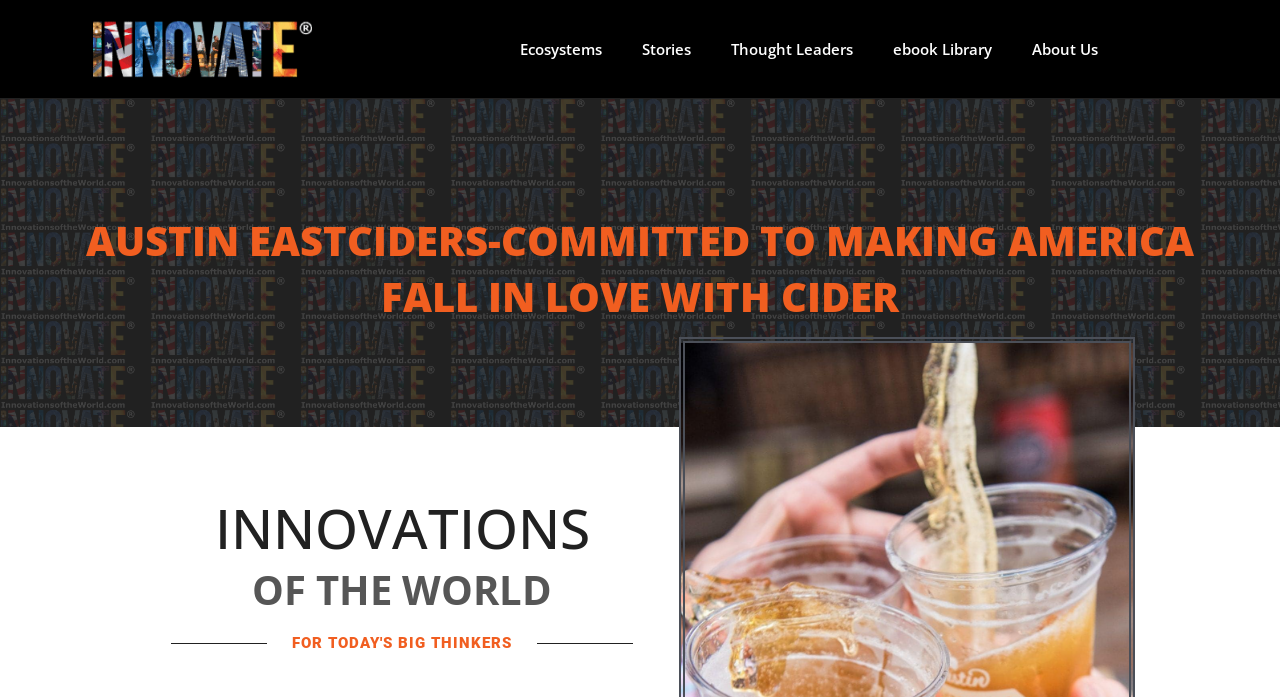What is the purpose of the company?
Please provide a single word or phrase in response based on the screenshot.

To make America fall in love with cider